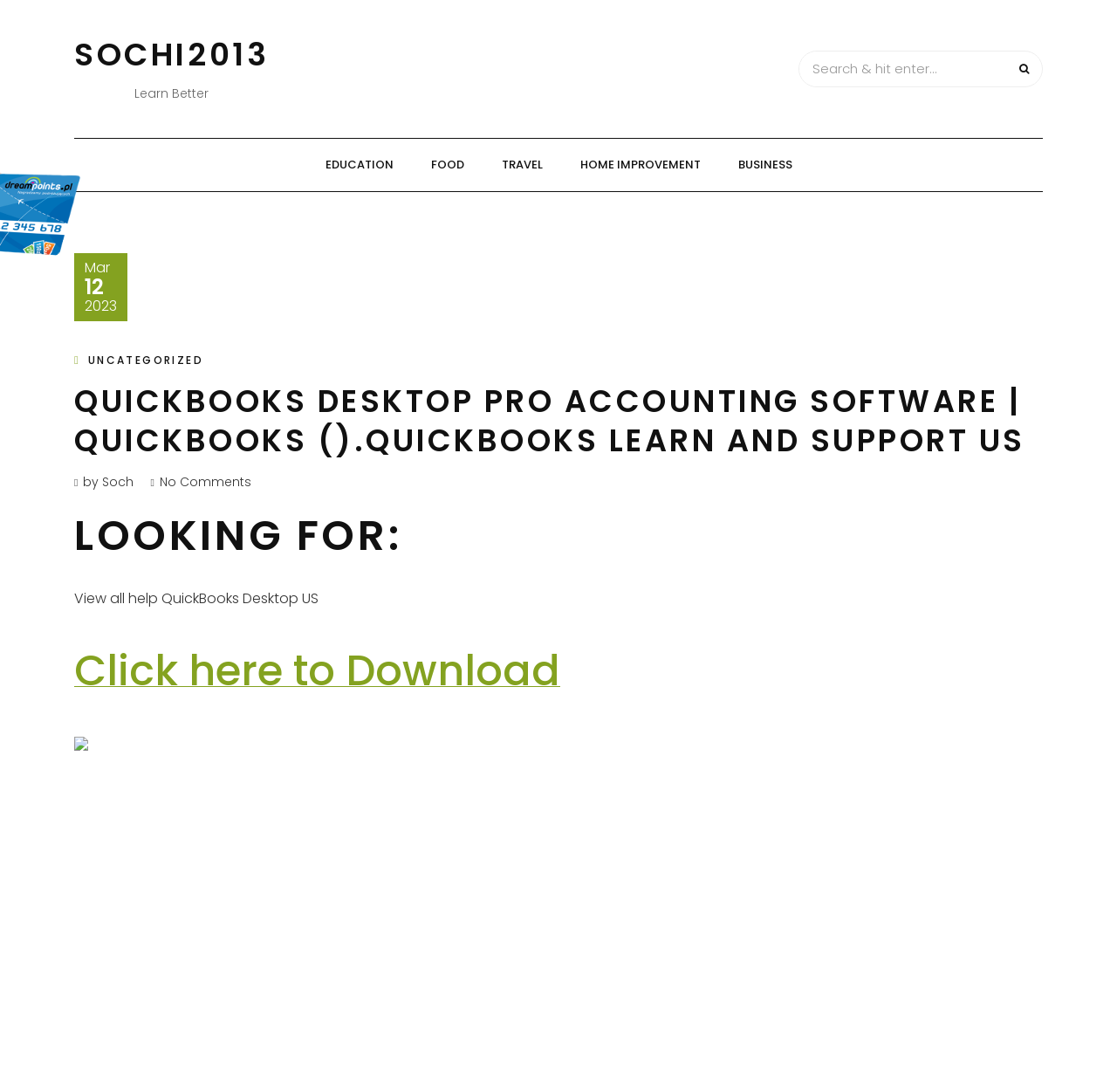Extract the primary headline from the webpage and present its text.

QUICKBOOKS DESKTOP PRO ACCOUNTING SOFTWARE | QUICKBOOKS ().QUICKBOOKS LEARN AND SUPPORT US